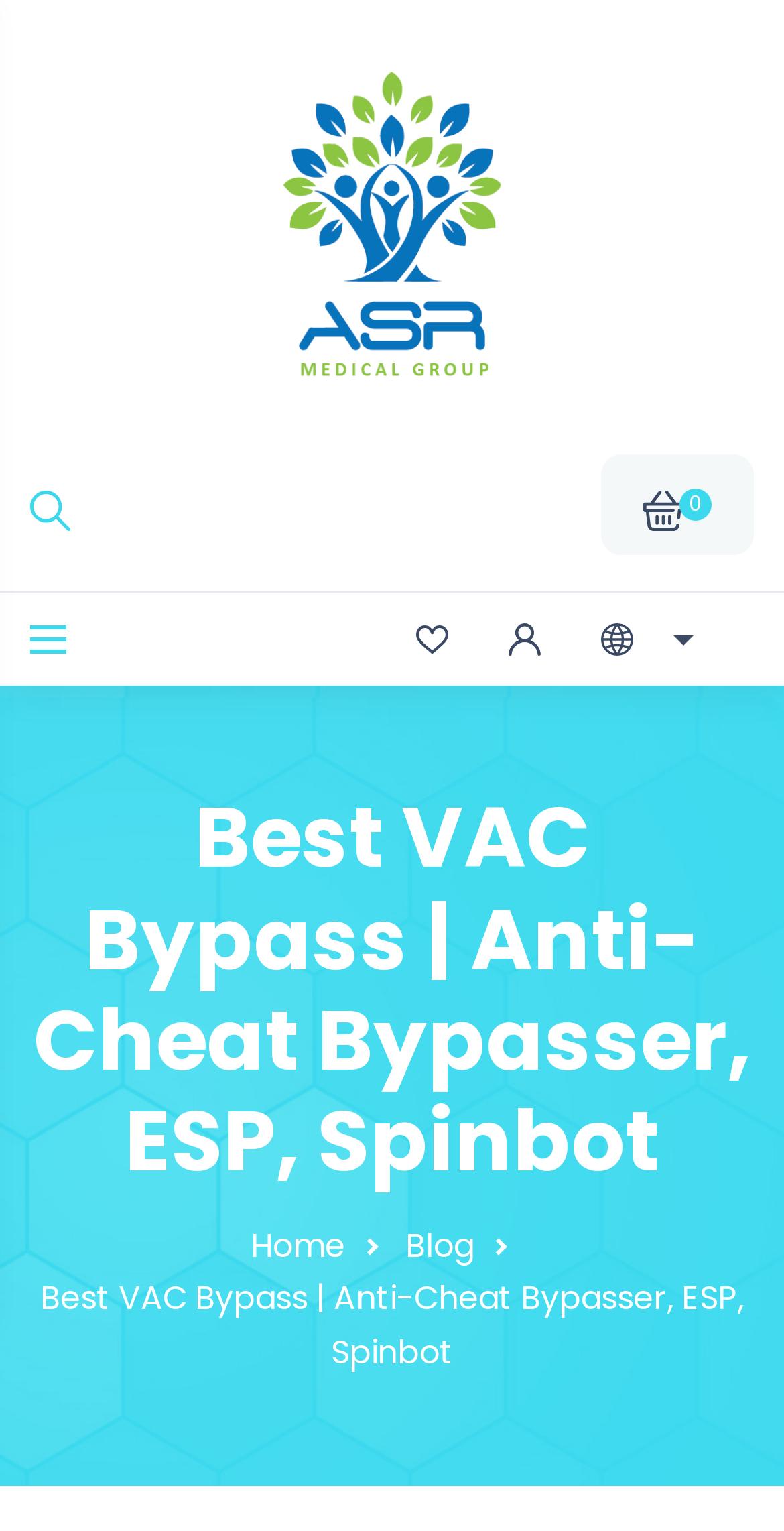Predict the bounding box for the UI component with the following description: "name="name" placeholder="Name"".

None